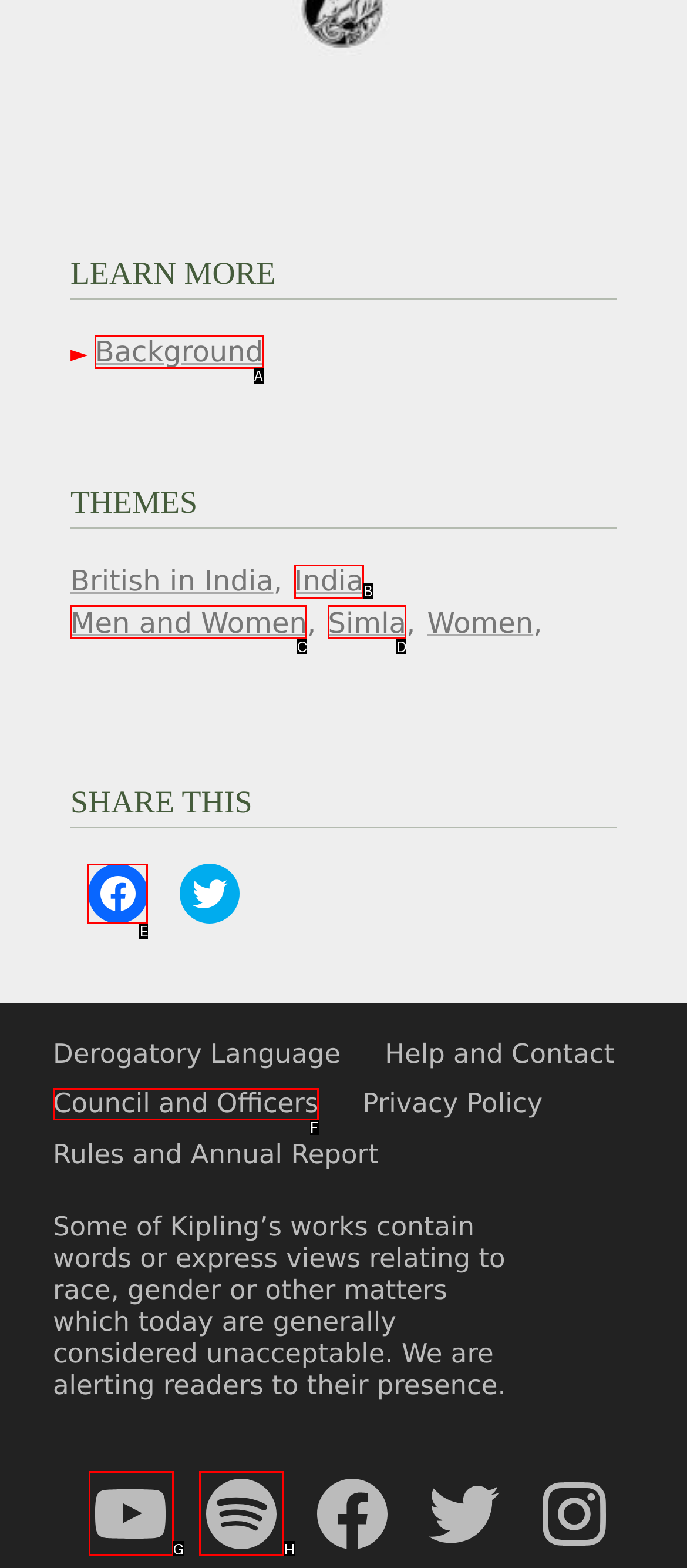Point out the HTML element I should click to achieve the following: Share on Facebook Reply with the letter of the selected element.

E